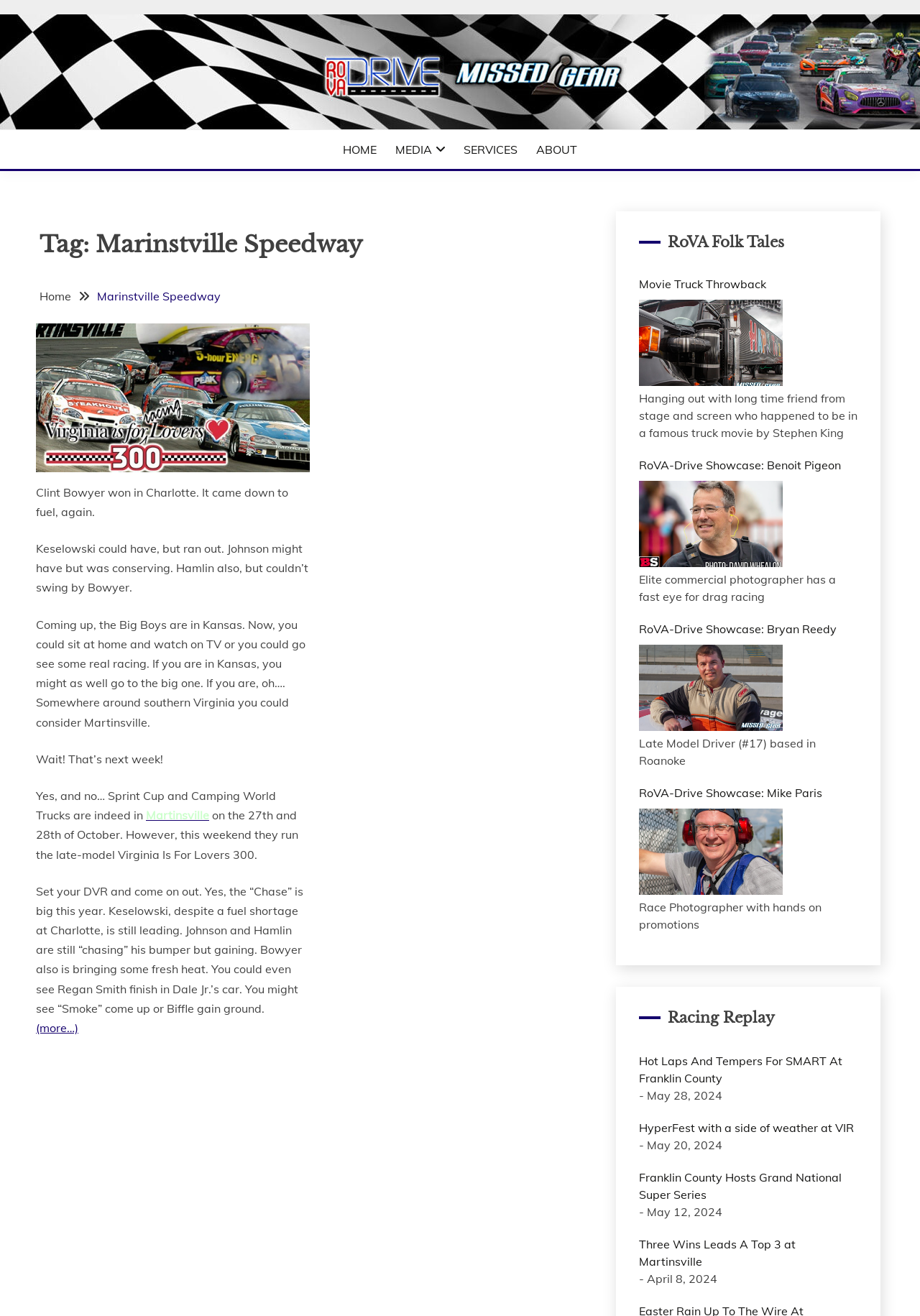Locate the bounding box coordinates of the clickable region necessary to complete the following instruction: "Check out the RoVA-Drive Showcase: Benoit Pigeon". Provide the coordinates in the format of four float numbers between 0 and 1, i.e., [left, top, right, bottom].

[0.694, 0.347, 0.932, 0.36]